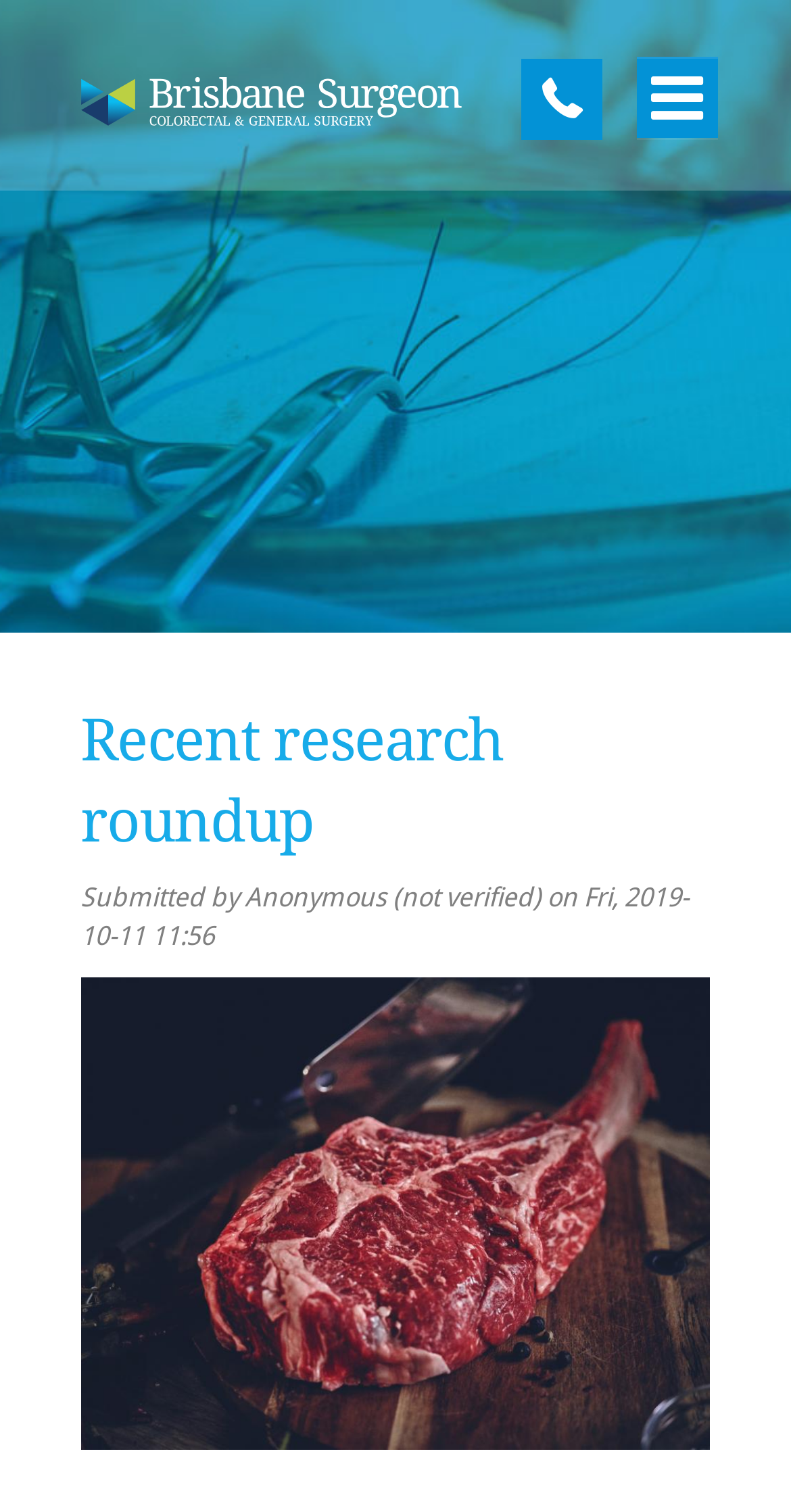Please locate the clickable area by providing the bounding box coordinates to follow this instruction: "Request an appointment".

[0.103, 0.755, 1.0, 0.823]